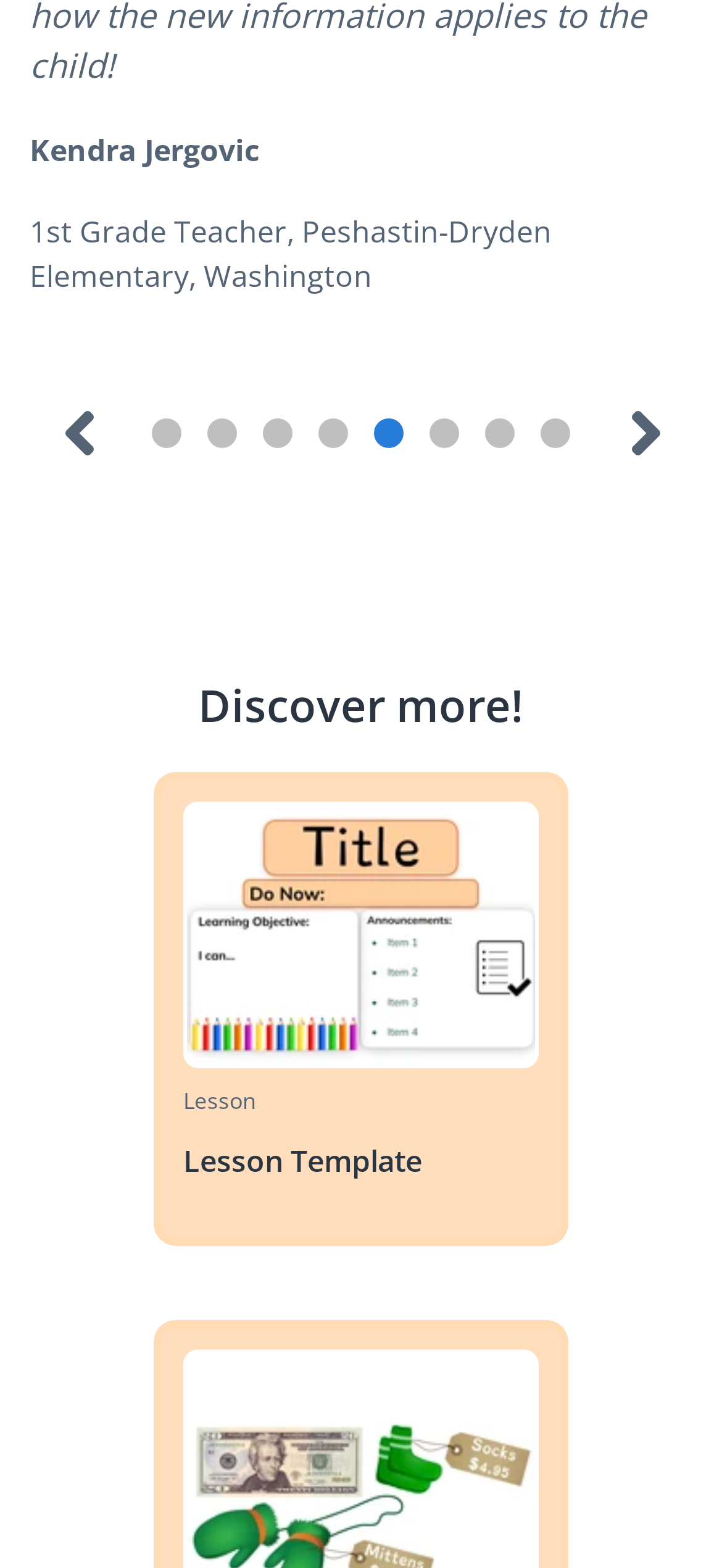Answer in one word or a short phrase: 
What is the teacher's name?

Kendra Jergovic